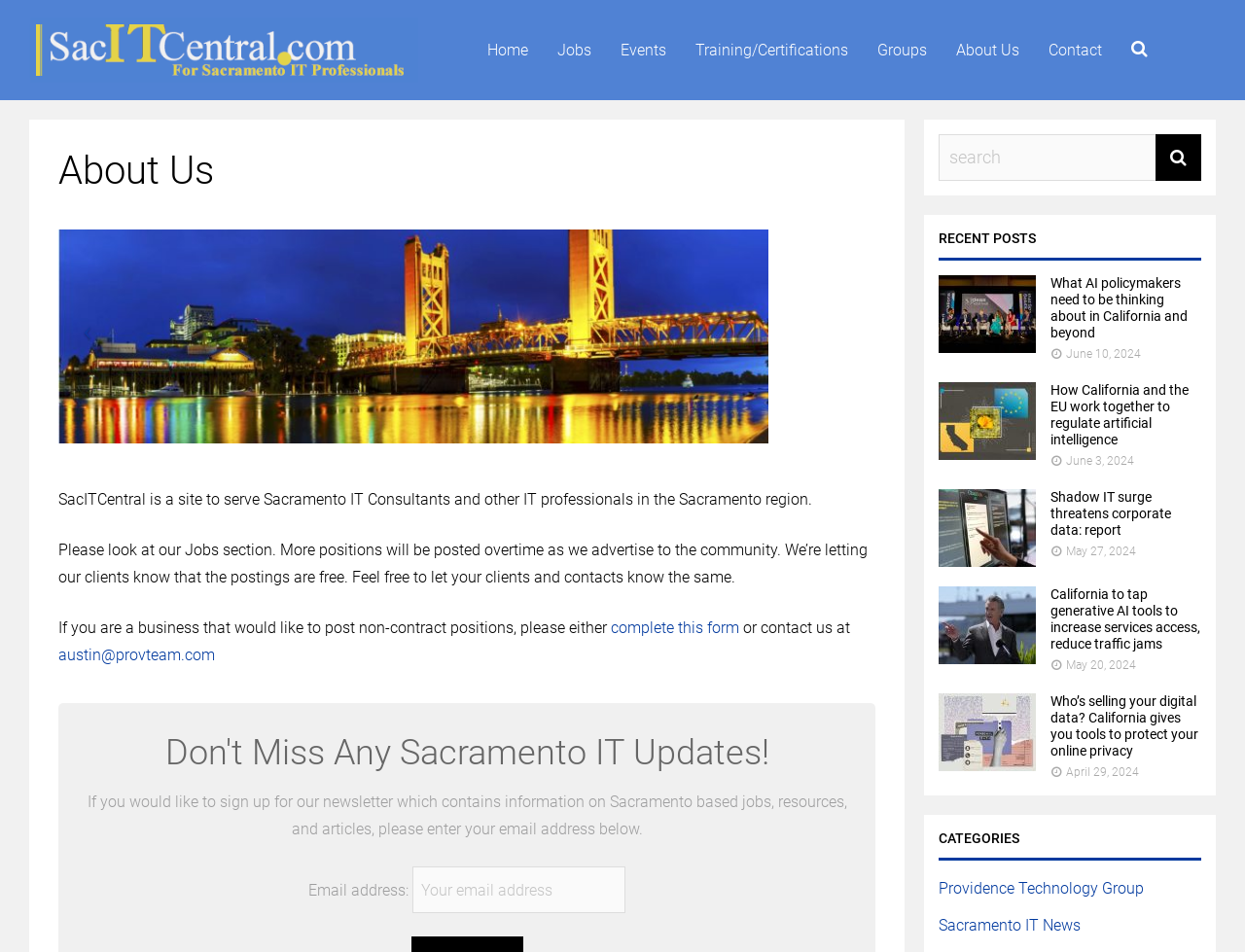Provide a brief response to the question below using a single word or phrase: 
What is the purpose of the newsletter?

To receive Sacramento IT updates